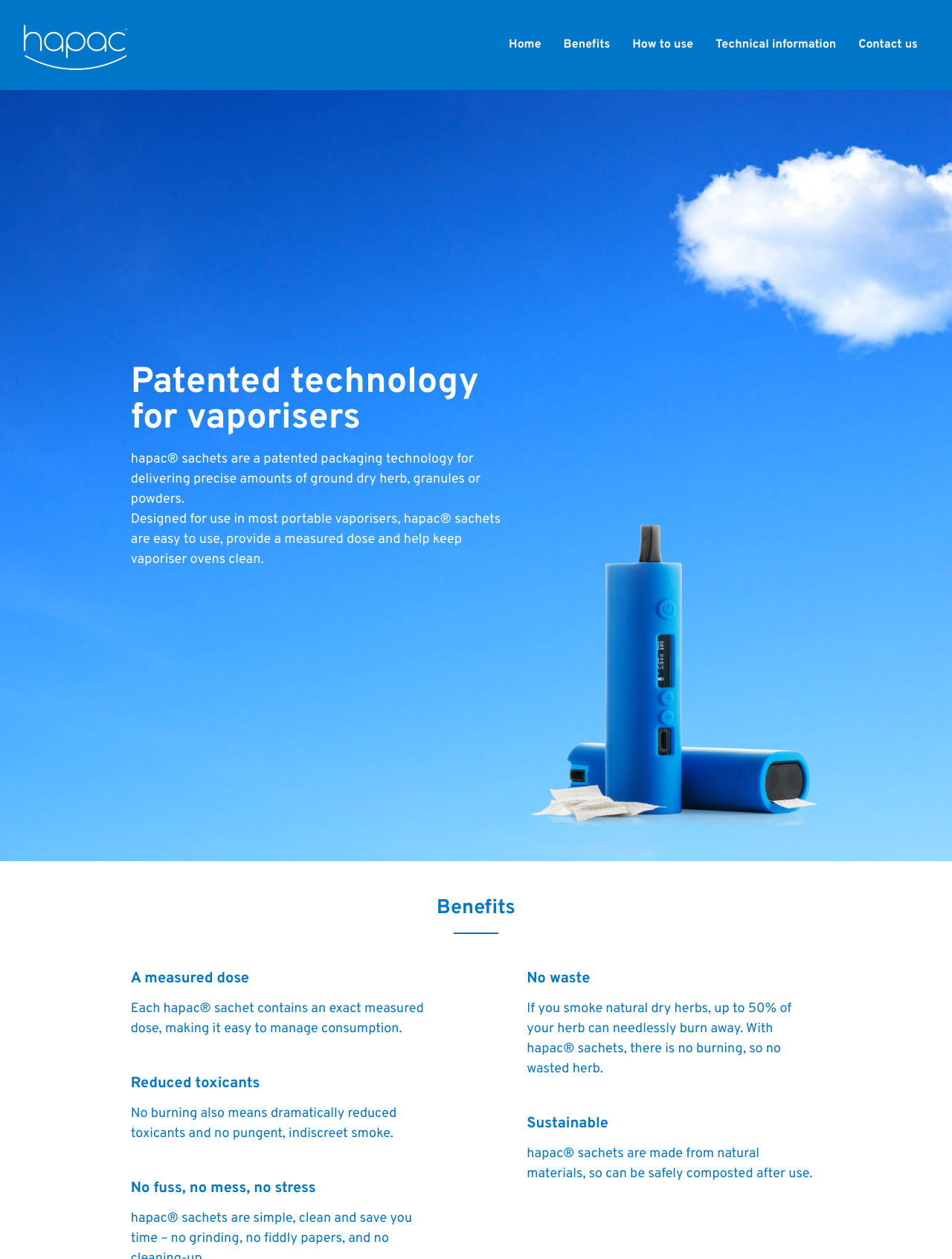Give a one-word or short-phrase answer to the following question: 
What happens to the herb when using hapac sachets?

No burning, no waste